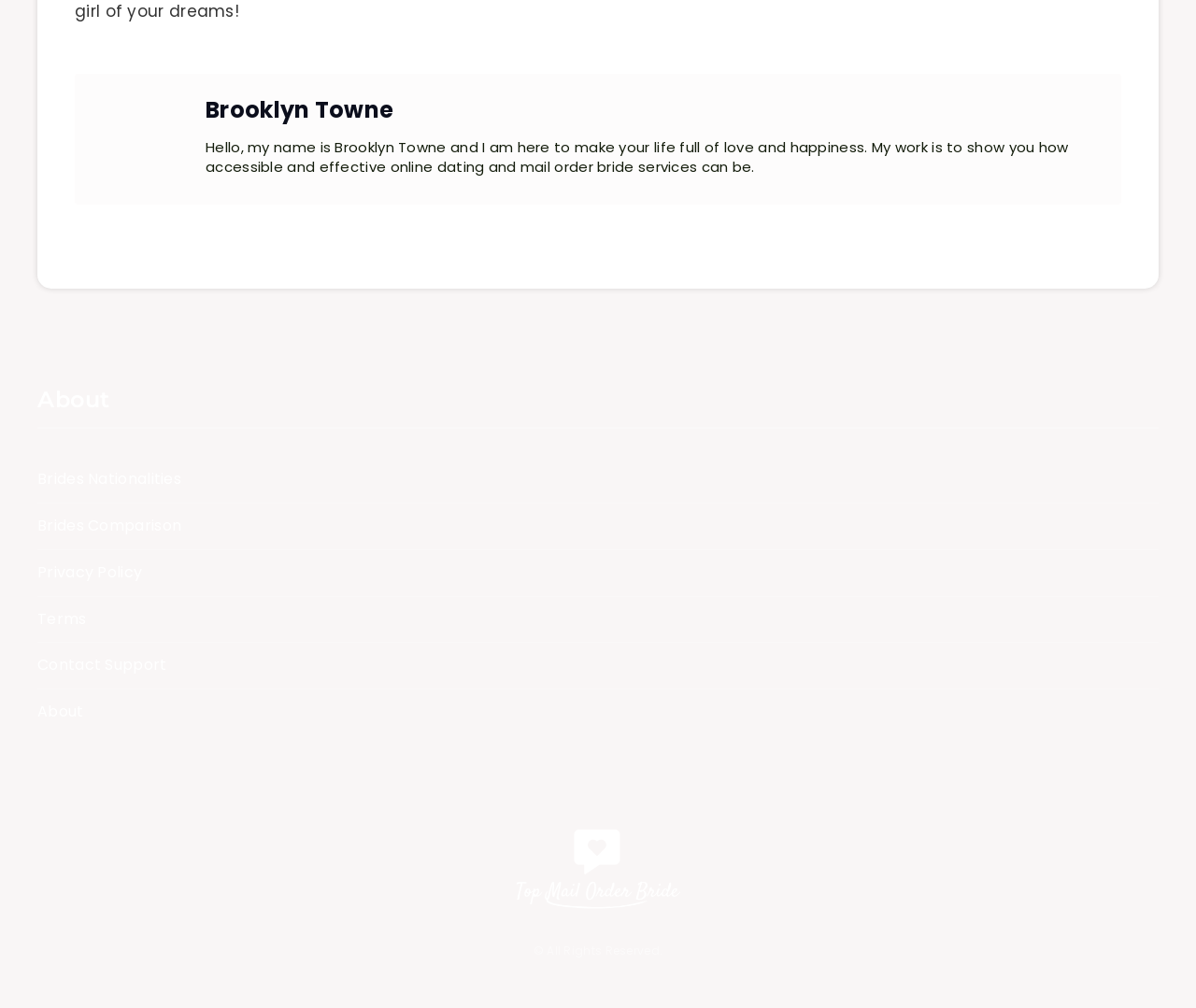Answer the question below with a single word or a brief phrase: 
What is the purpose of Brooklyn Towne's work?

To show online dating effectiveness